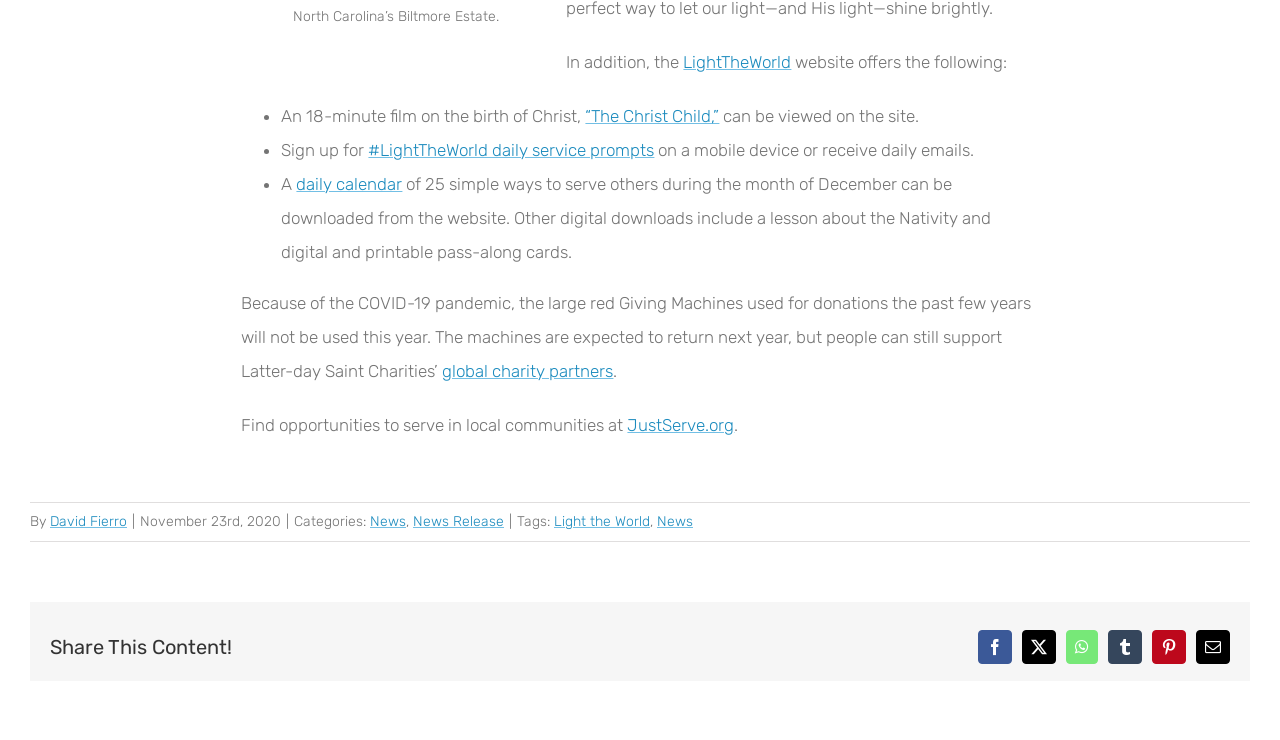Determine the bounding box coordinates for the area that should be clicked to carry out the following instruction: "View the 18-minute film on the birth of Christ".

[0.457, 0.143, 0.562, 0.17]